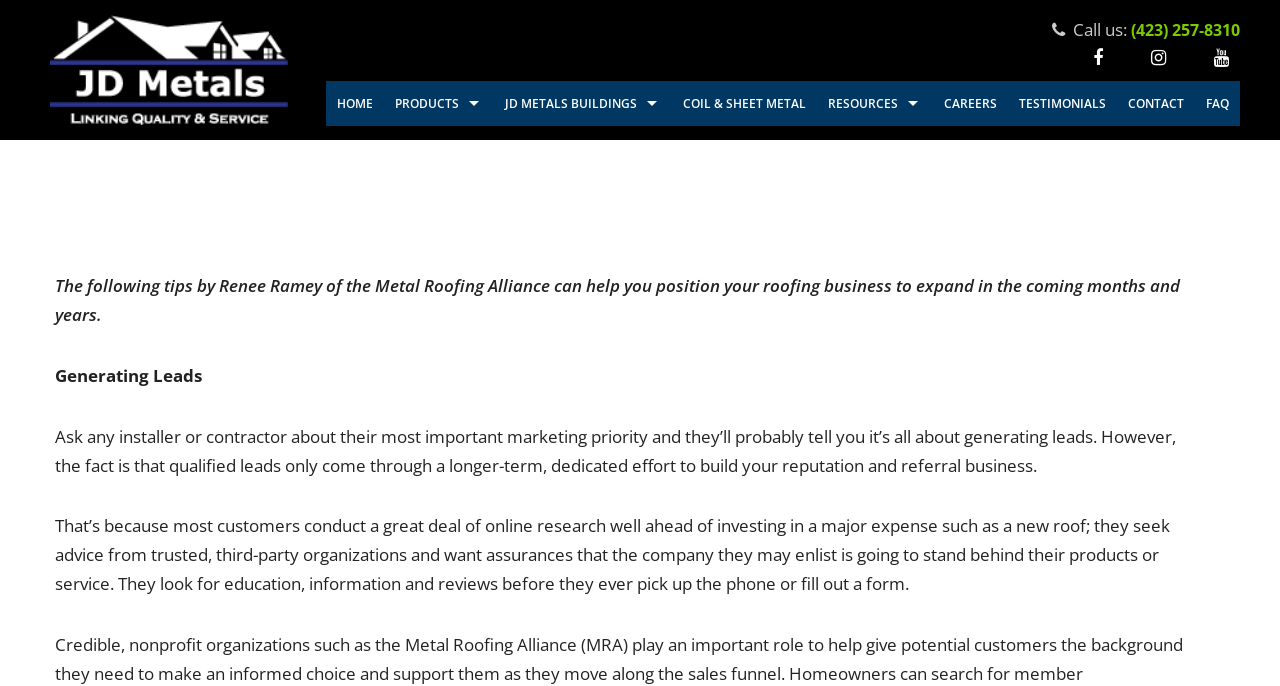Determine the bounding box coordinates of the clickable region to execute the instruction: "Click the logo". The coordinates should be four float numbers between 0 and 1, denoted as [left, top, right, bottom].

[0.039, 0.022, 0.237, 0.182]